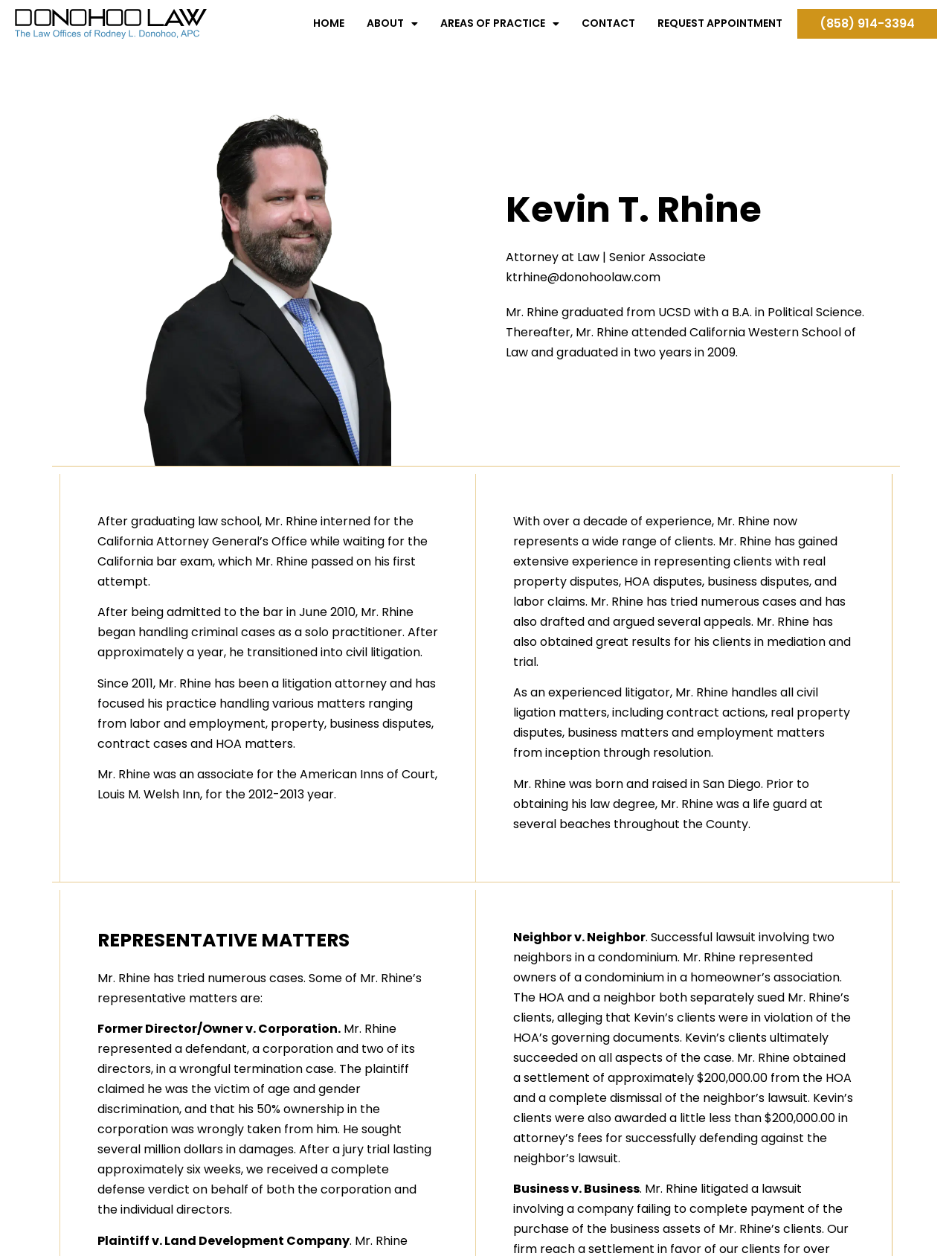Find the bounding box coordinates for the HTML element specified by: "Request Appointment".

[0.675, 0.006, 0.838, 0.031]